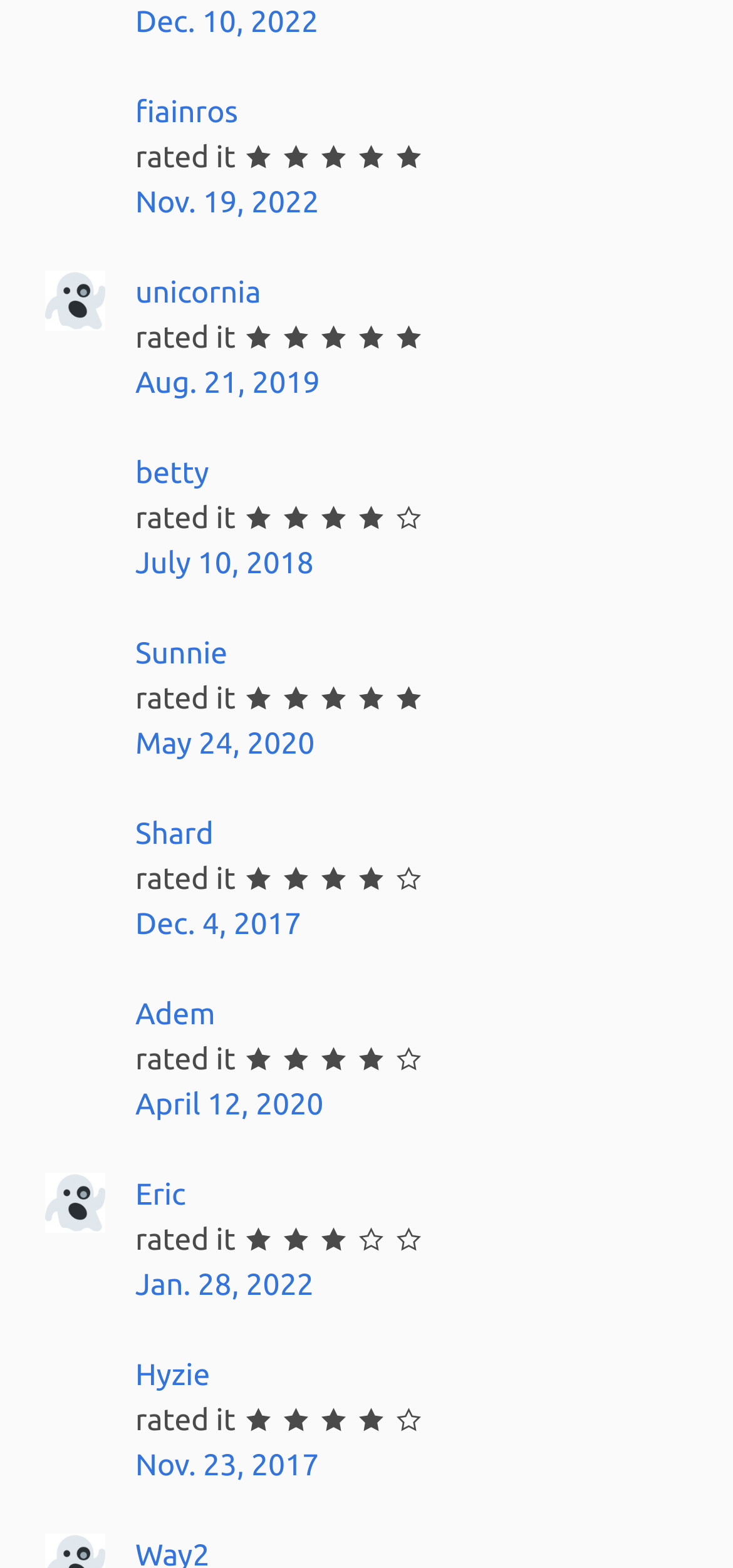Pinpoint the bounding box coordinates of the clickable element needed to complete the instruction: "see Hyzie's review". The coordinates should be provided as four float numbers between 0 and 1: [left, top, right, bottom].

[0.185, 0.867, 0.287, 0.888]